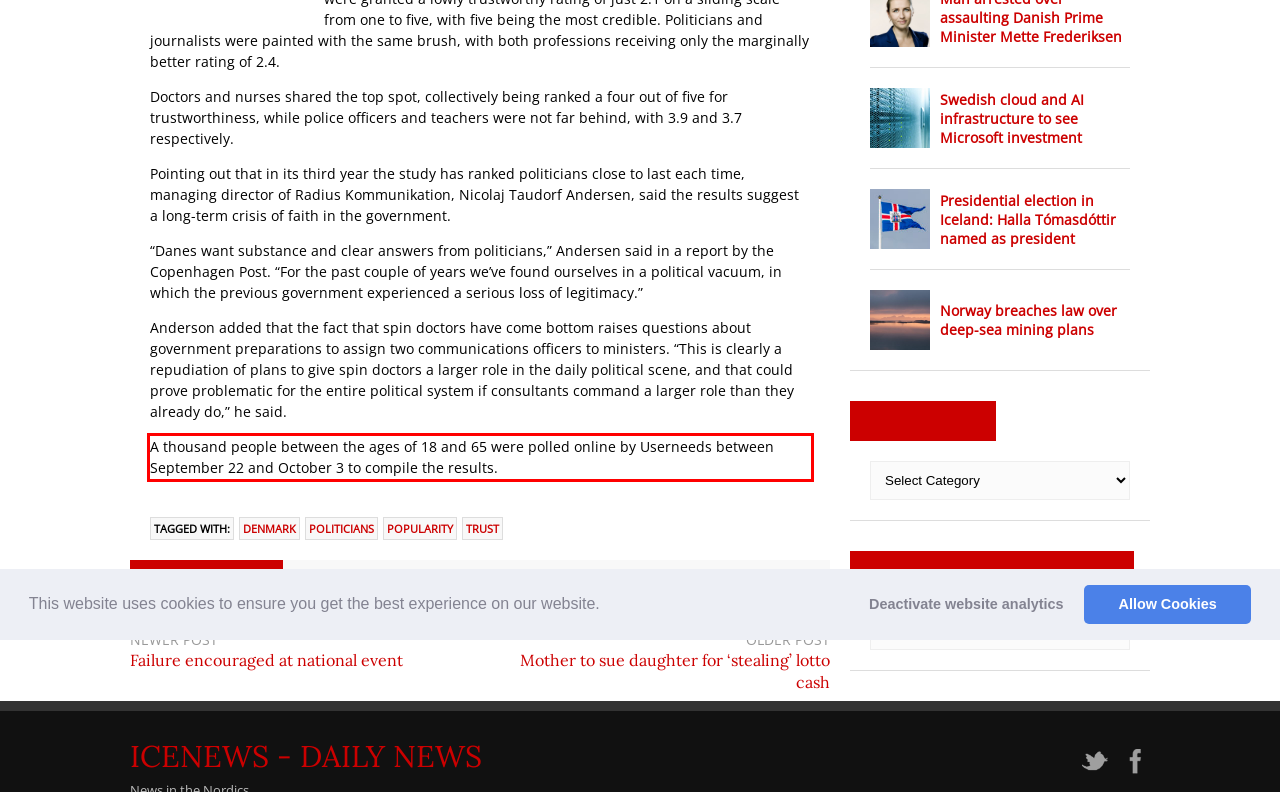Using the provided screenshot, read and generate the text content within the red-bordered area.

A thousand people between the ages of 18 and 65 were polled online by Userneeds between September 22 and October 3 to compile the results.